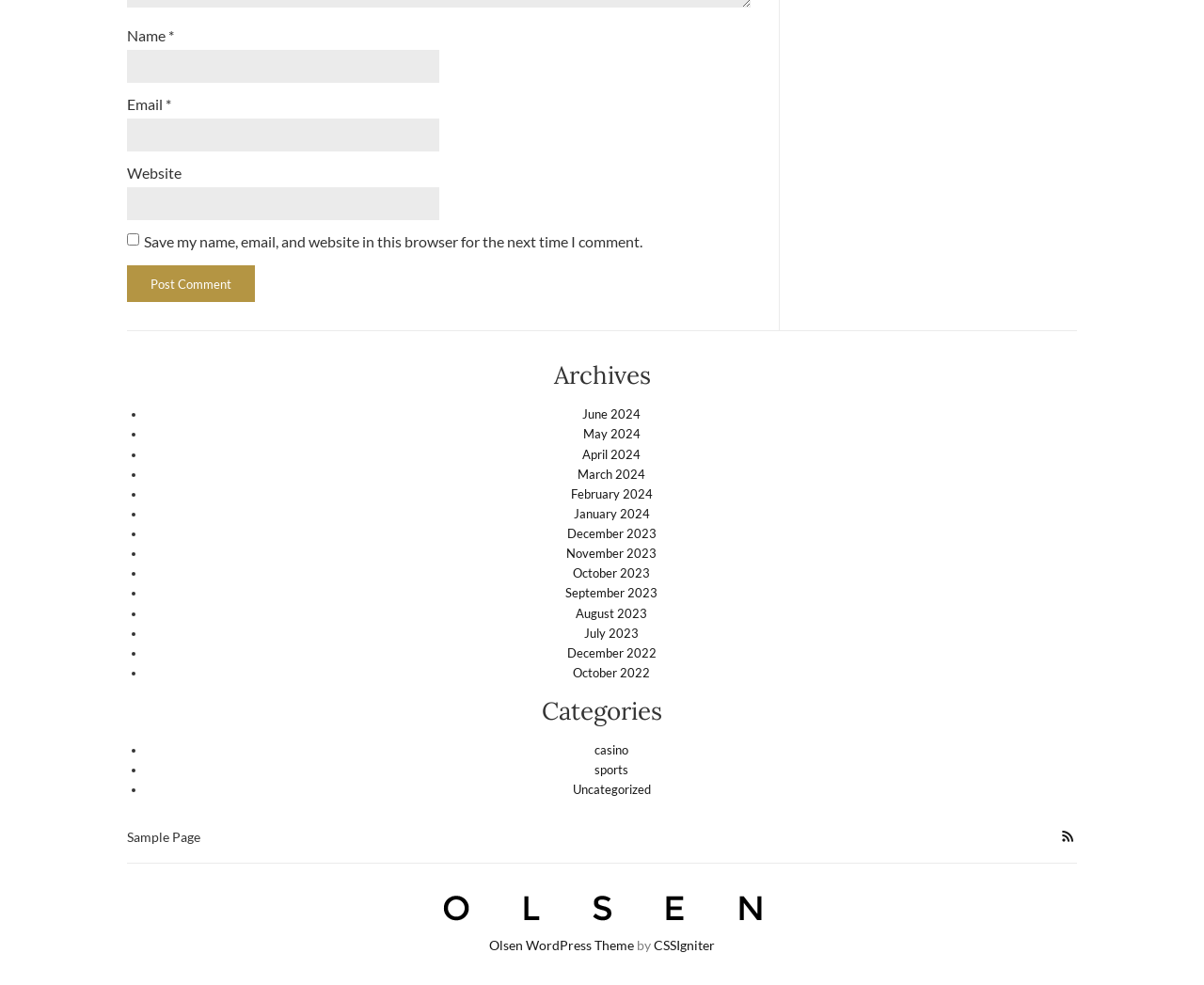Locate the bounding box coordinates of the area to click to fulfill this instruction: "Go to Home page". The bounding box should be presented as four float numbers between 0 and 1, in the order [left, top, right, bottom].

None